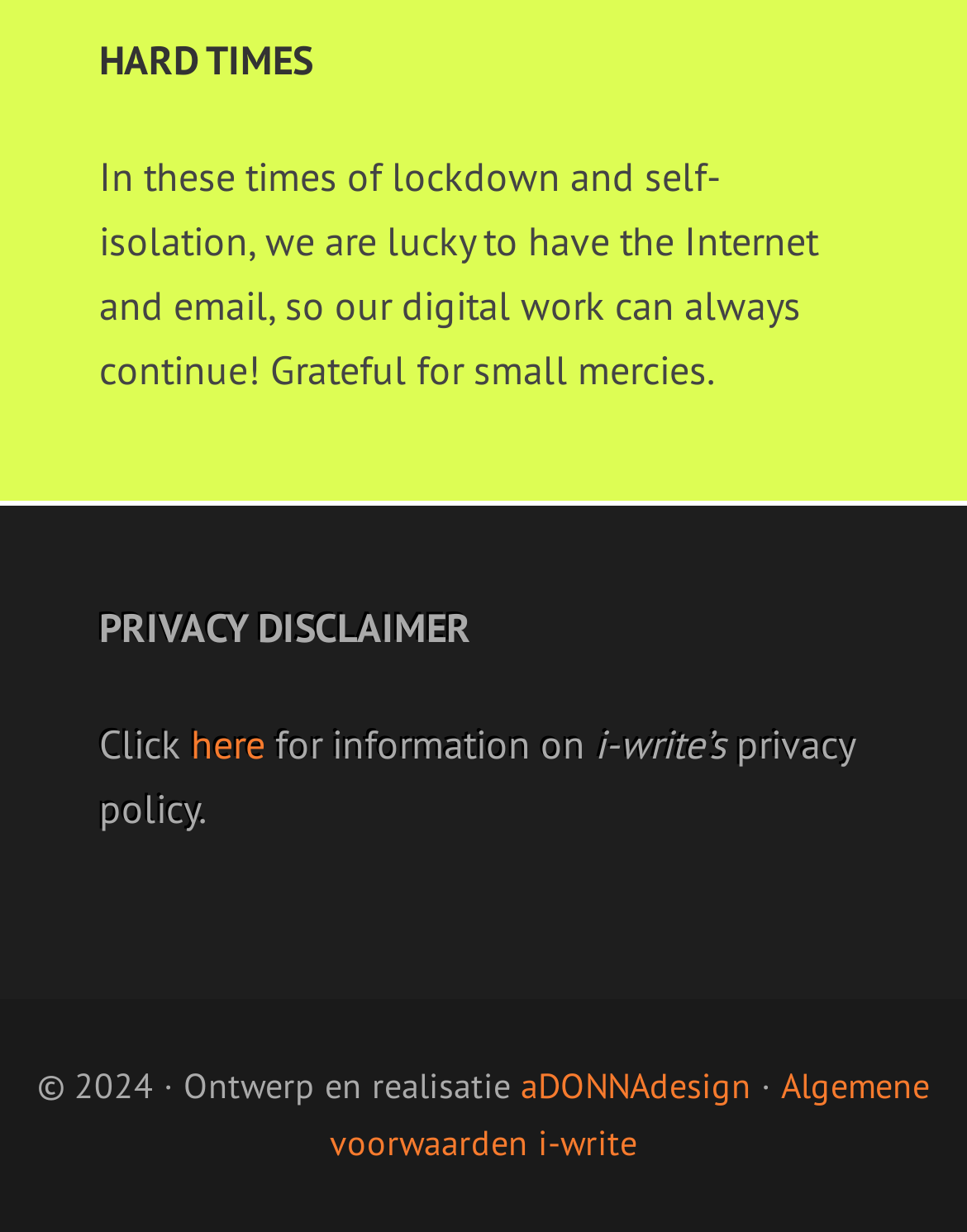Please answer the following question using a single word or phrase: 
What is the first sentence of the webpage?

In these times of lockdown